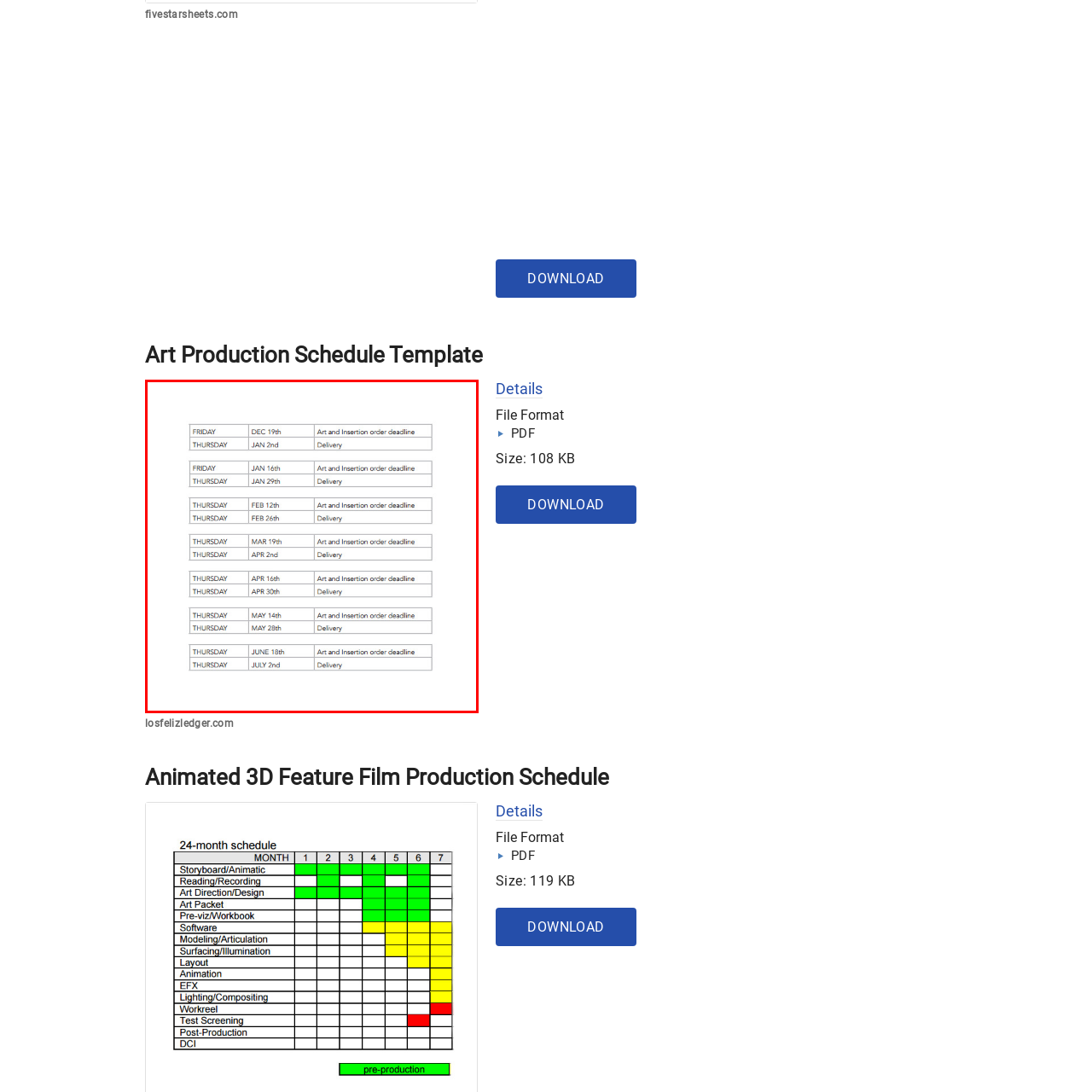What is the purpose of this schedule template?
Analyze the image surrounded by the red bounding box and provide a thorough answer.

The structured timeline is essential for managing tasks efficiently during the production phase, ensuring all parties are aware of deadlines and deliverables within the project timeline, and providing a clear roadmap of important dates for teams involved in art production.